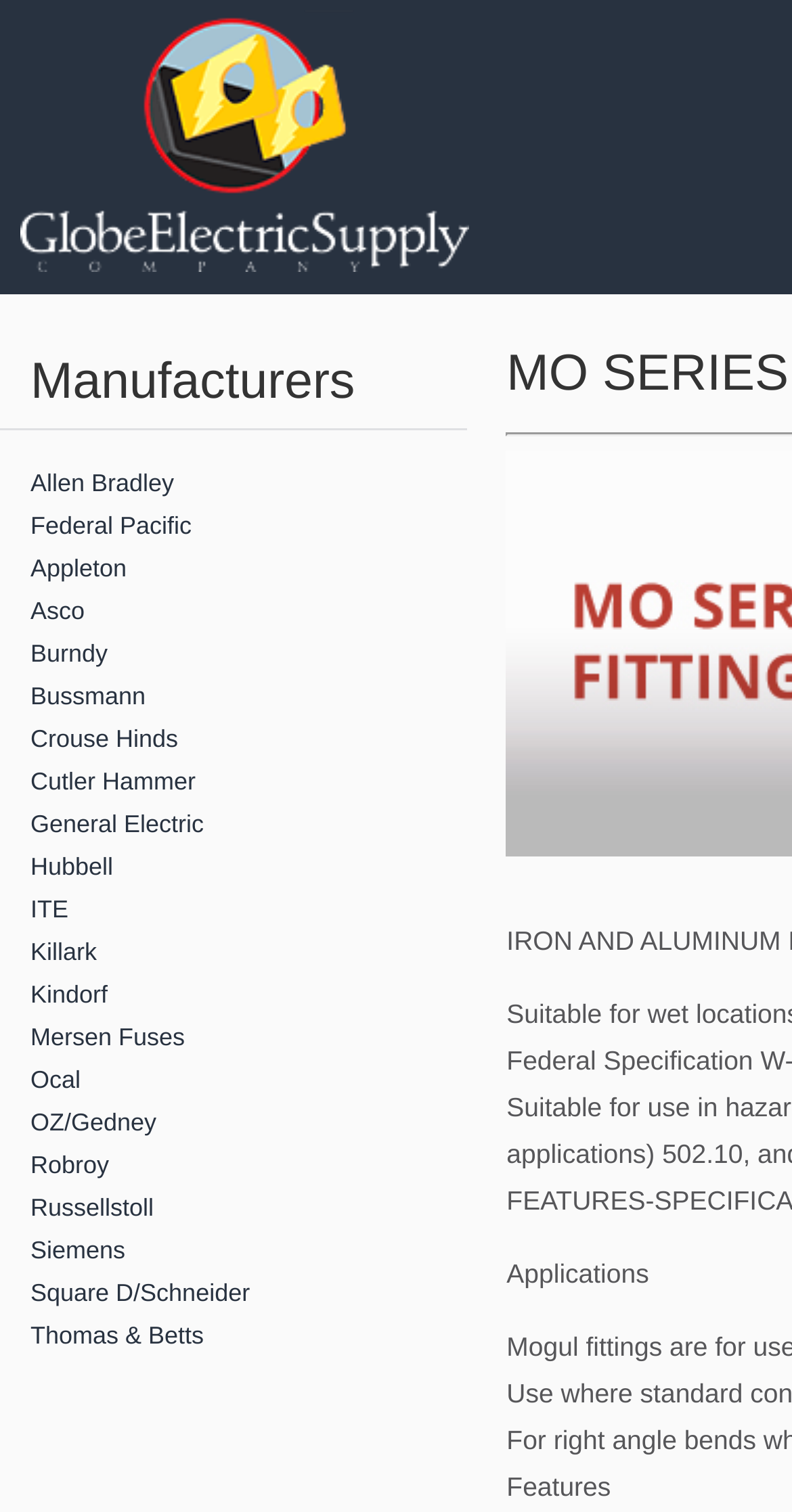What is the last manufacturer listed? Examine the screenshot and reply using just one word or a brief phrase.

Thomas & Betts